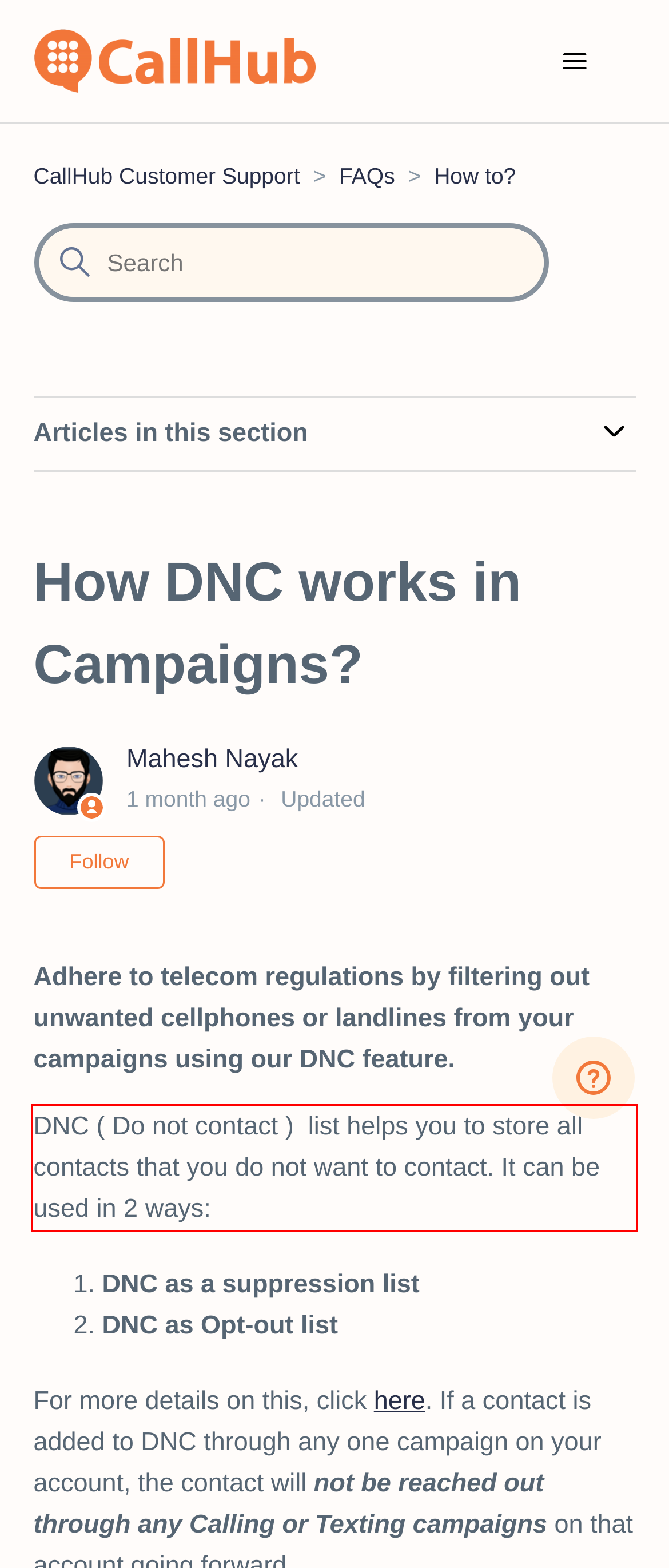Please examine the screenshot of the webpage and read the text present within the red rectangle bounding box.

DNC ( Do not contact ) list helps you to store all contacts that you do not want to contact. It can be used in 2 ways: